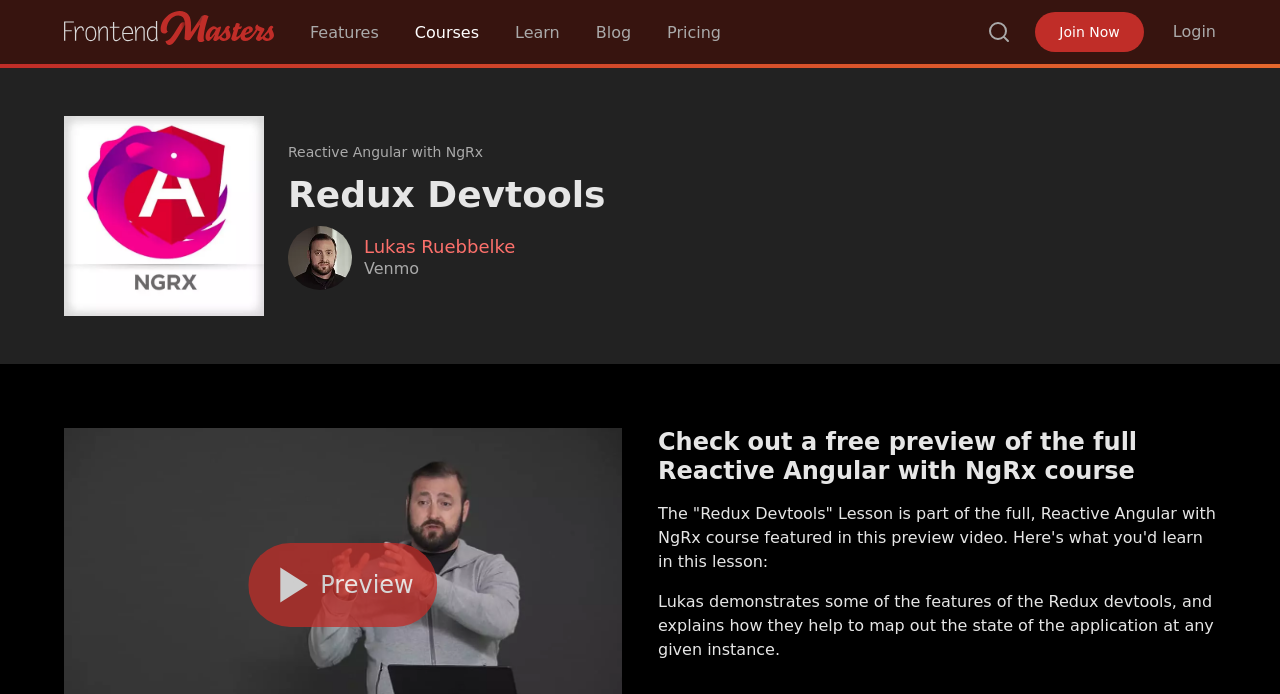Please locate the bounding box coordinates for the element that should be clicked to achieve the following instruction: "Search for a course". Ensure the coordinates are given as four float numbers between 0 and 1, i.e., [left, top, right, bottom].

[0.771, 0.029, 0.79, 0.063]